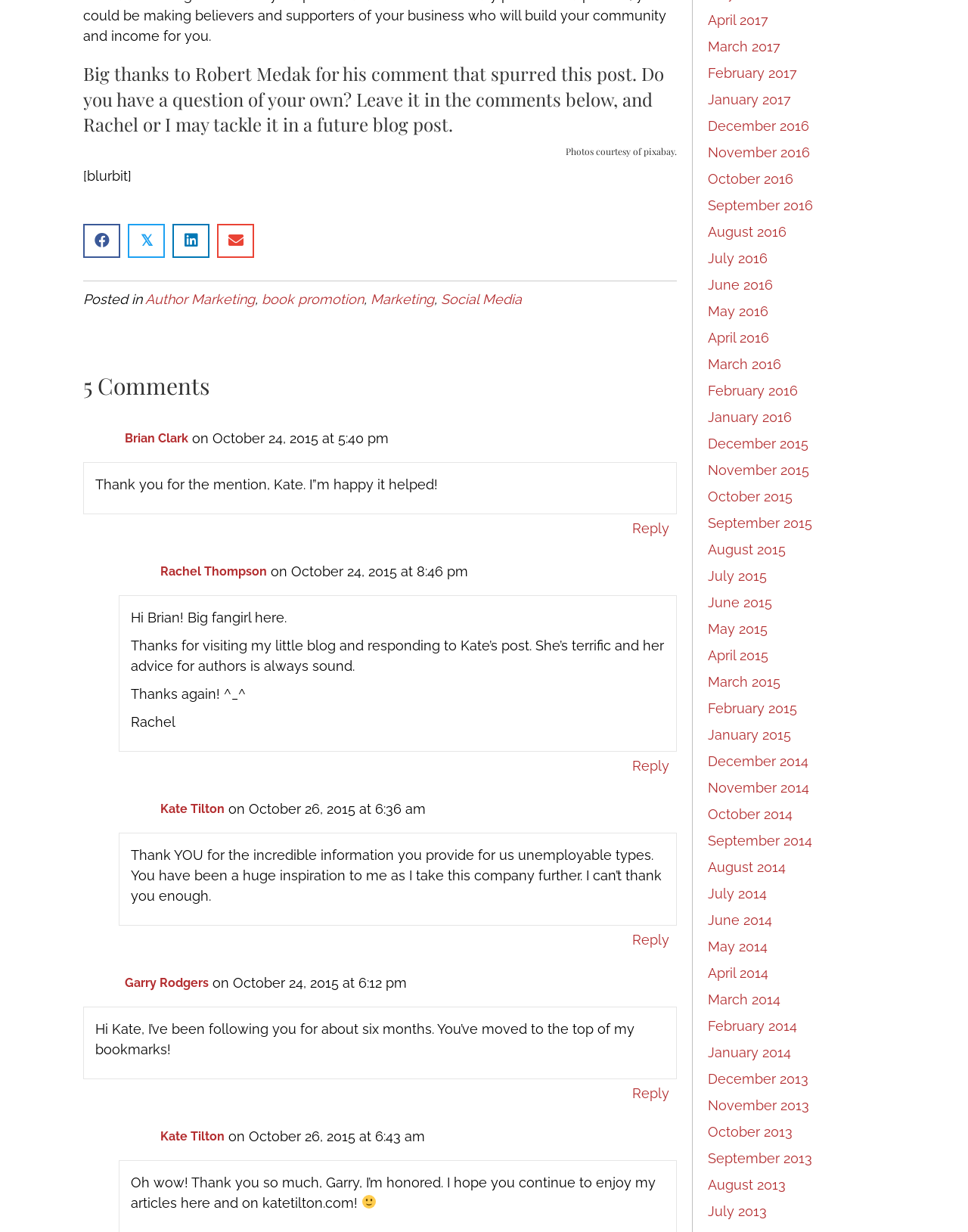Indicate the bounding box coordinates of the element that must be clicked to execute the instruction: "Reply to Brian Clark". The coordinates should be given as four float numbers between 0 and 1, i.e., [left, top, right, bottom].

[0.649, 0.419, 0.695, 0.438]